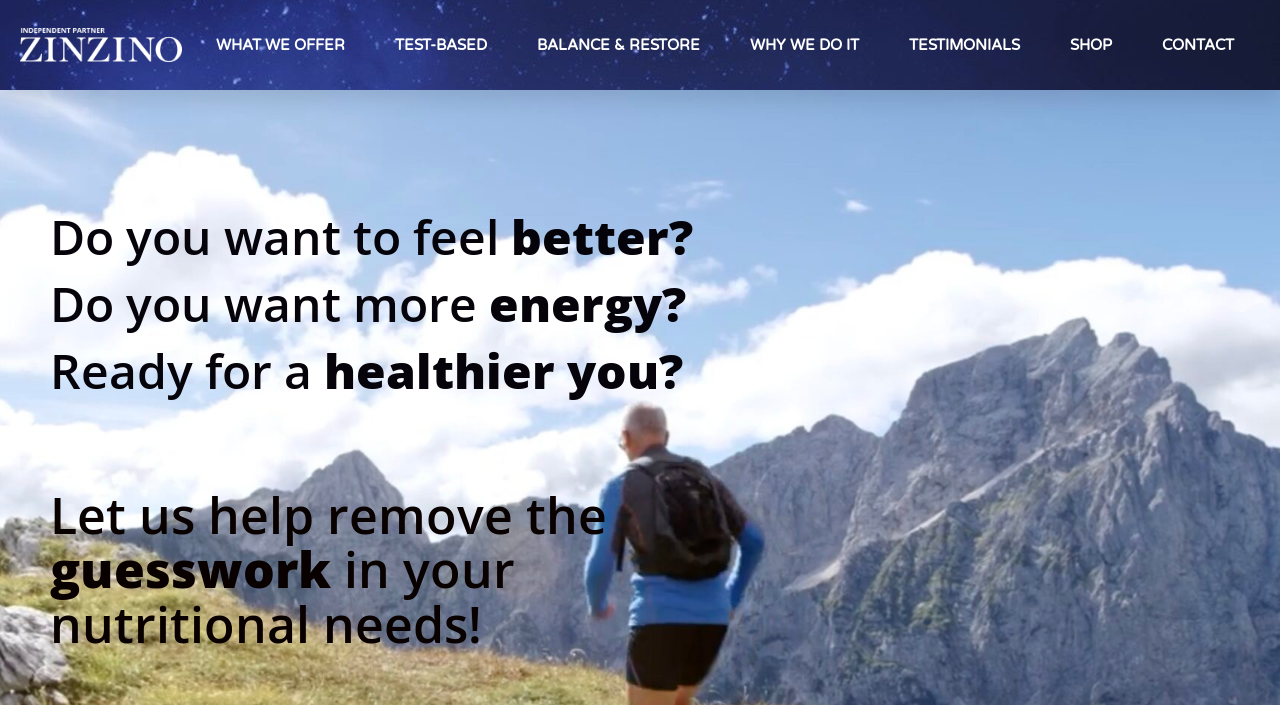Predict the bounding box of the UI element that fits this description: "SHOP".

[0.836, 0.0, 0.869, 0.128]